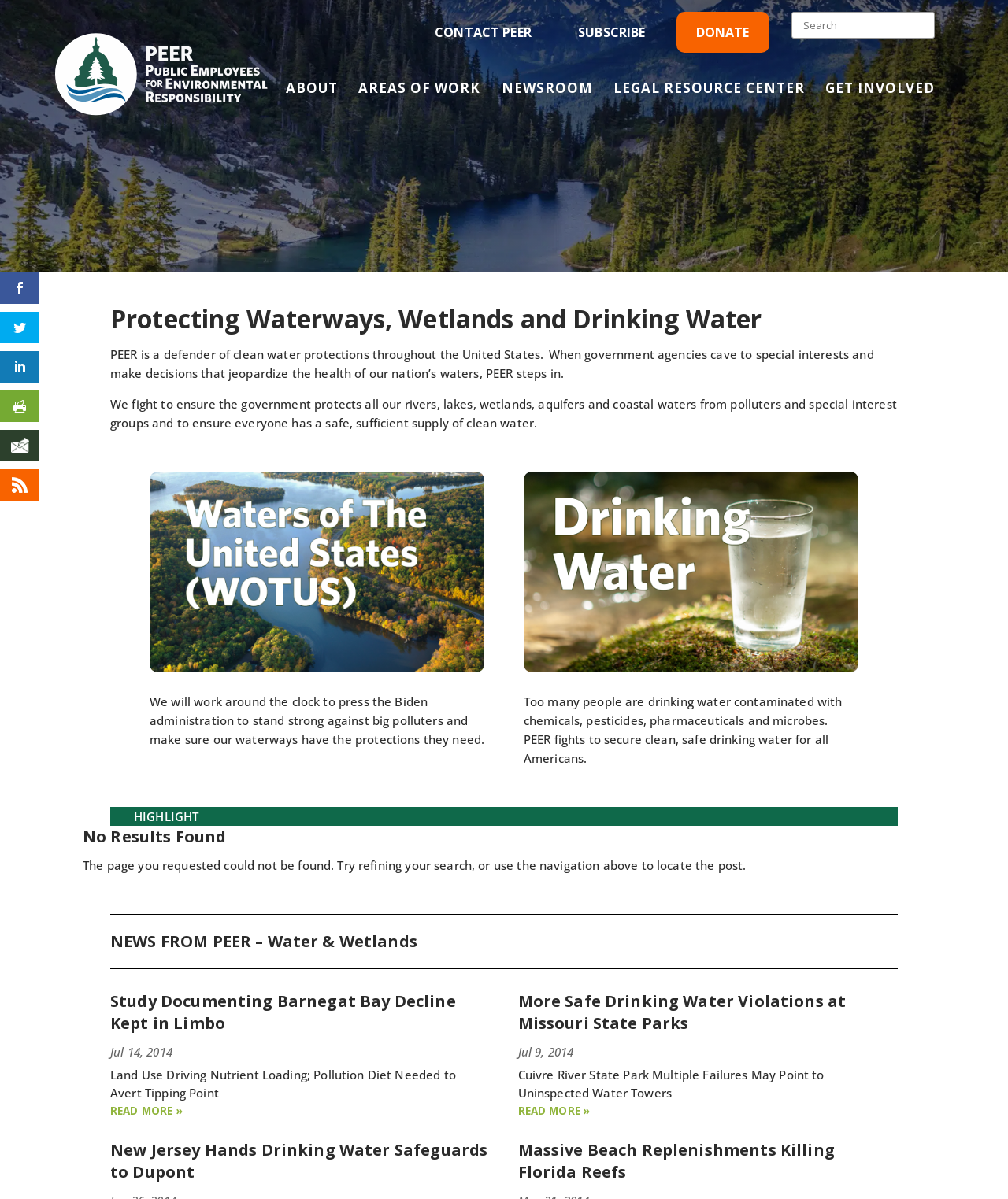What is the date of the second news article?
Provide an in-depth and detailed explanation in response to the question.

The date of the second news article can be found below the heading of the article, which states 'Jul 9, 2014'.